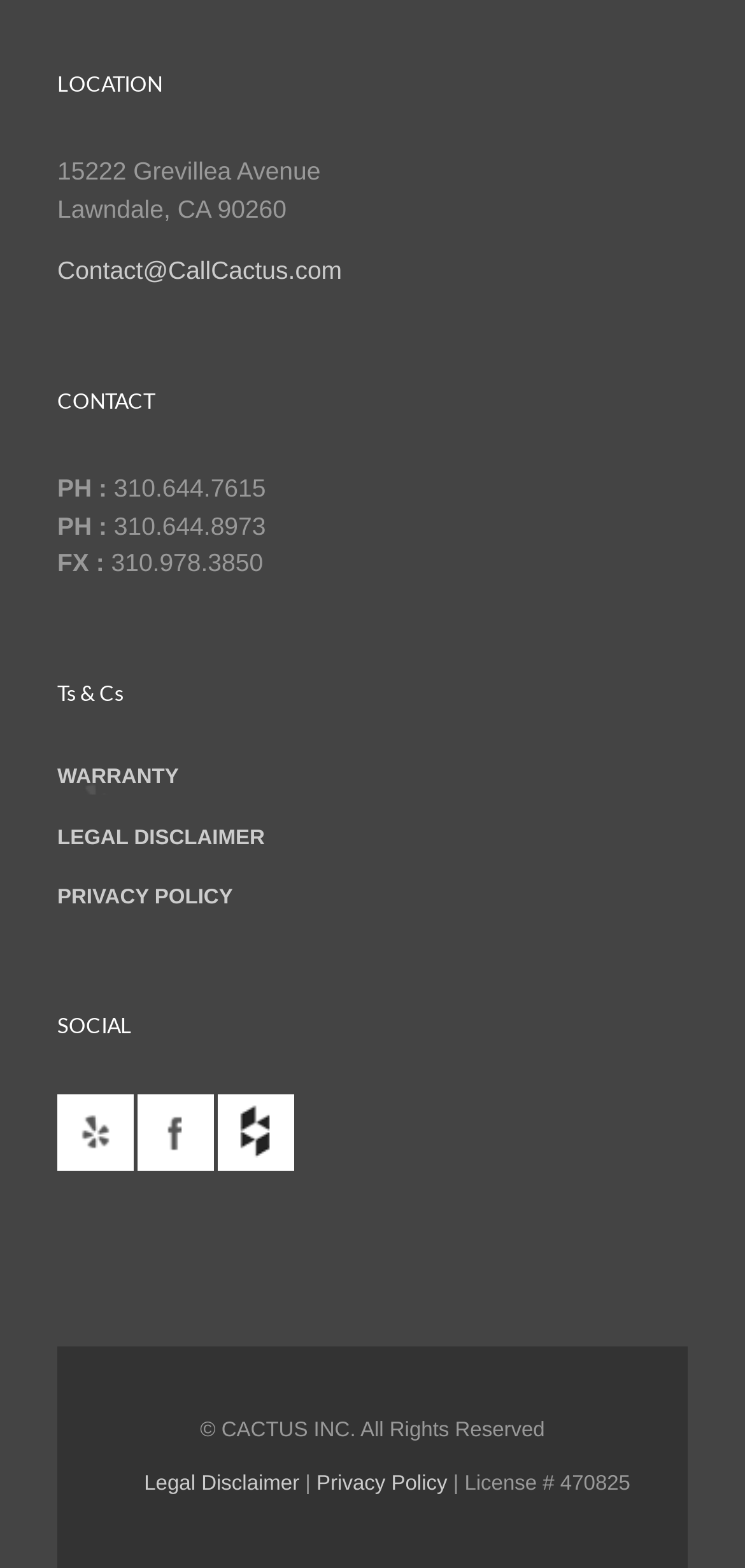Please specify the bounding box coordinates for the clickable region that will help you carry out the instruction: "Read terms and conditions".

[0.077, 0.525, 0.923, 0.545]